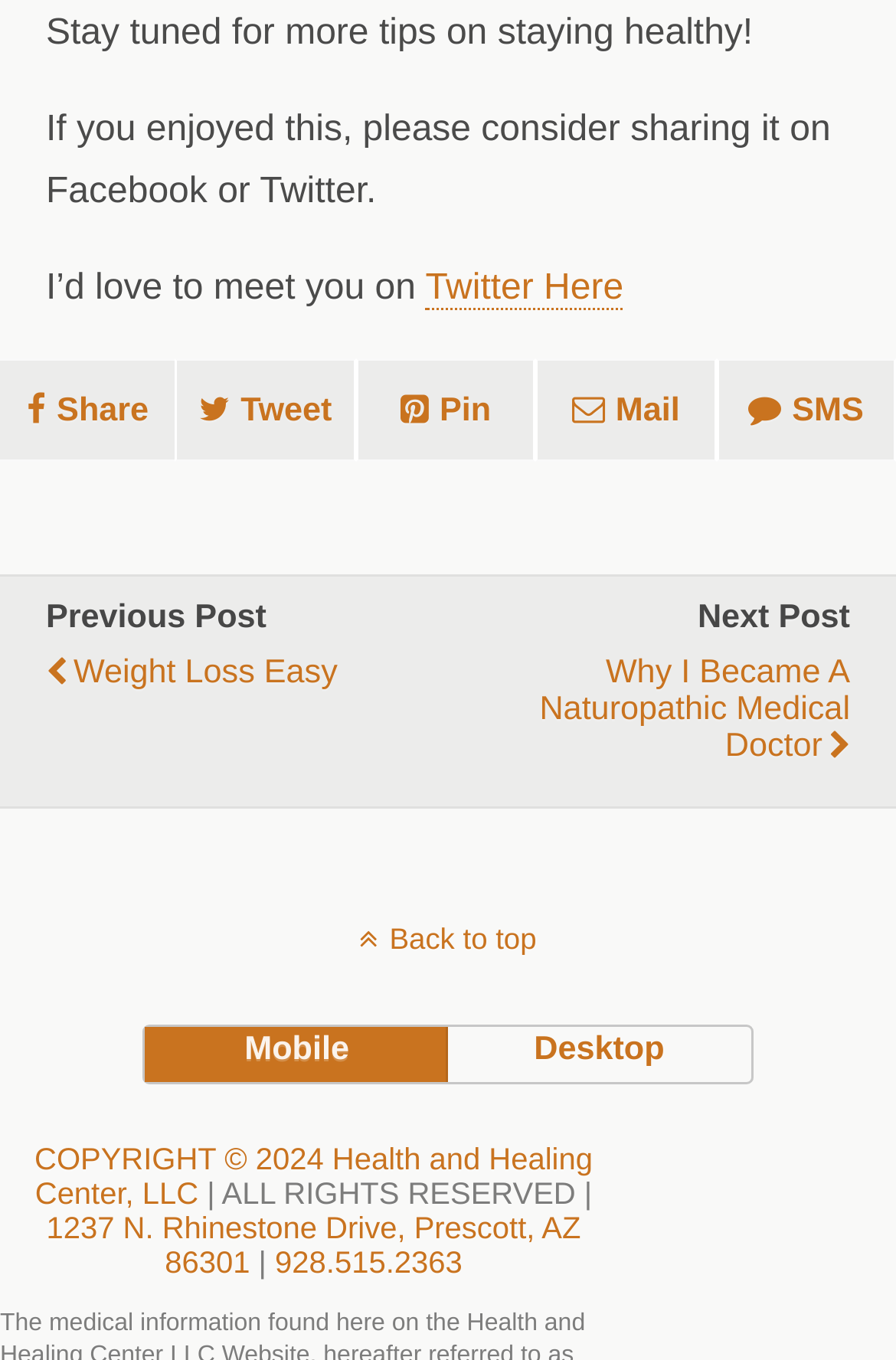Based on the image, provide a detailed response to the question:
What are the two layout options provided for the user?

The two layout options 'Mobile' and 'Desktop' are provided as buttons at the bottom of the webpage, allowing the user to switch between the two layouts.